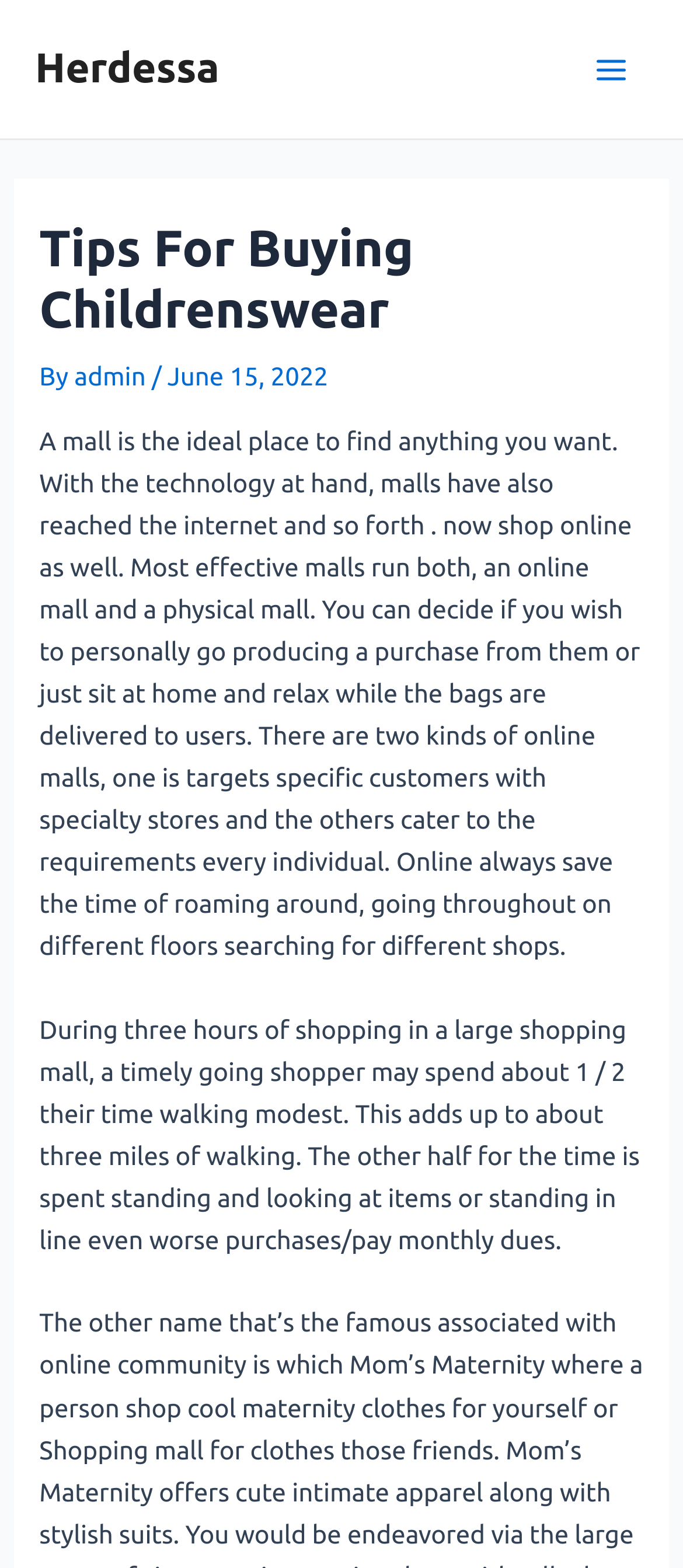What is the benefit of shopping online? Examine the screenshot and reply using just one word or a brief phrase.

relax at home